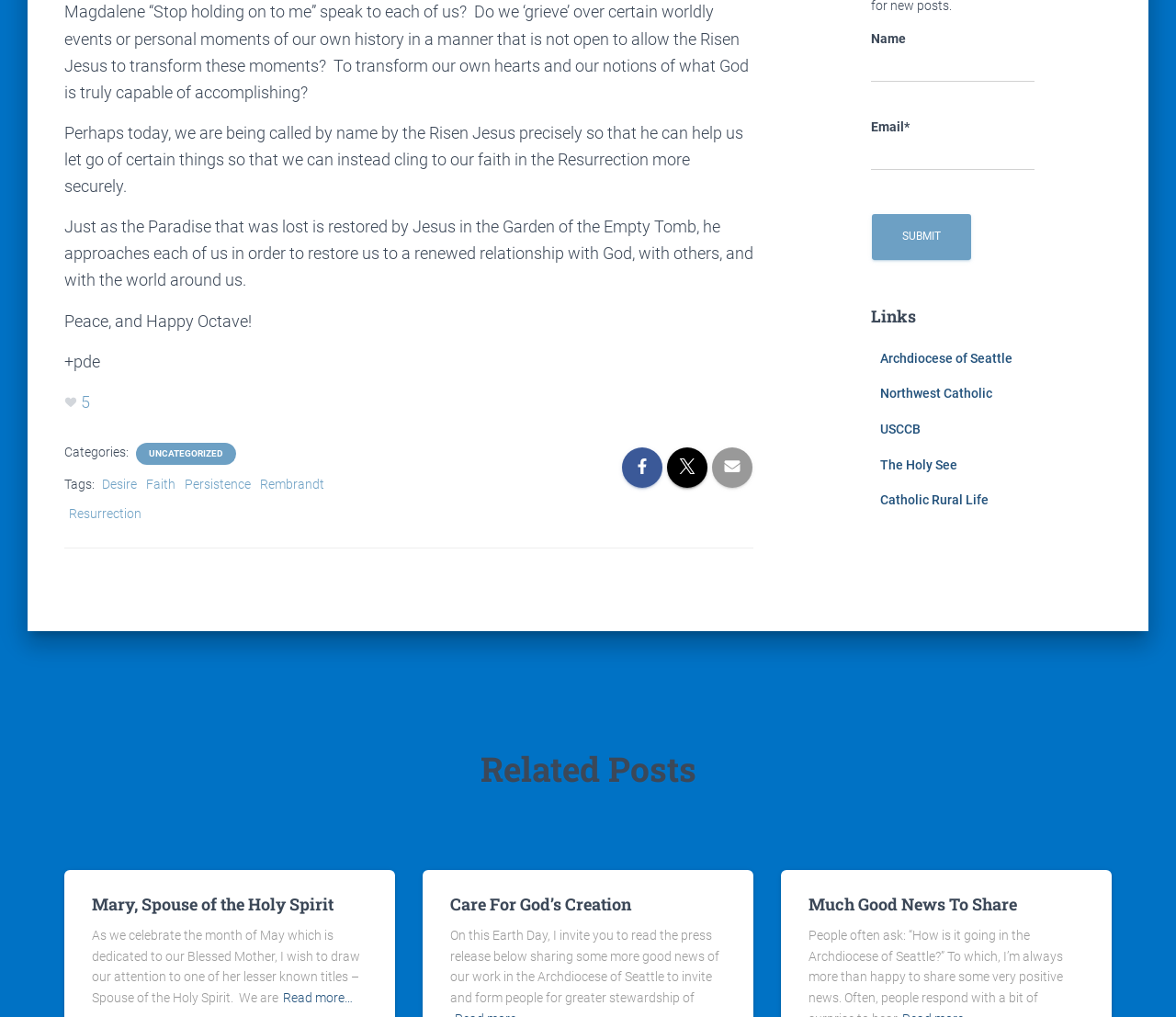What is the category of the post?
Refer to the screenshot and answer in one word or phrase.

UNCATEGORIZED